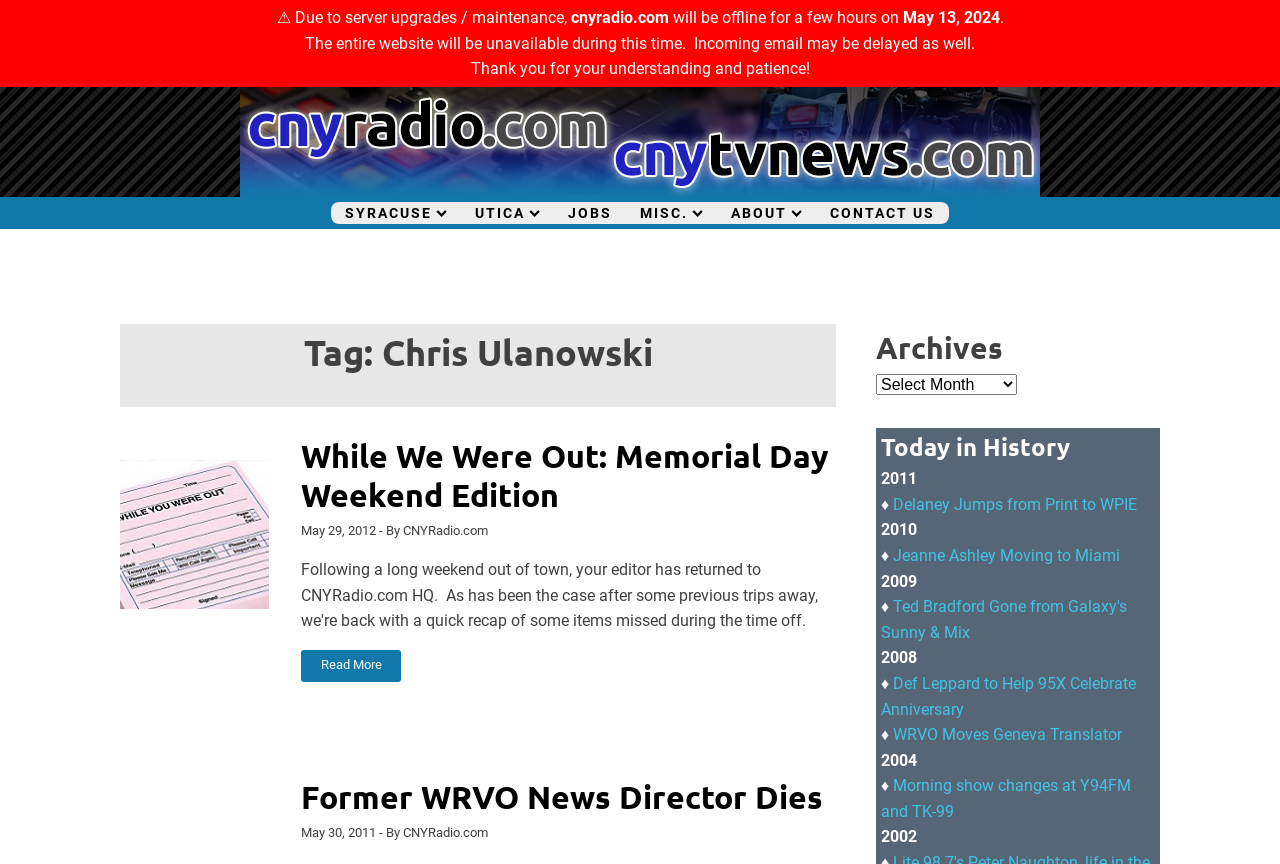Given the element description: "WRVO Moves Geneva Translator", predict the bounding box coordinates of this UI element. The coordinates must be four float numbers between 0 and 1, given as [left, top, right, bottom].

[0.698, 0.839, 0.877, 0.861]